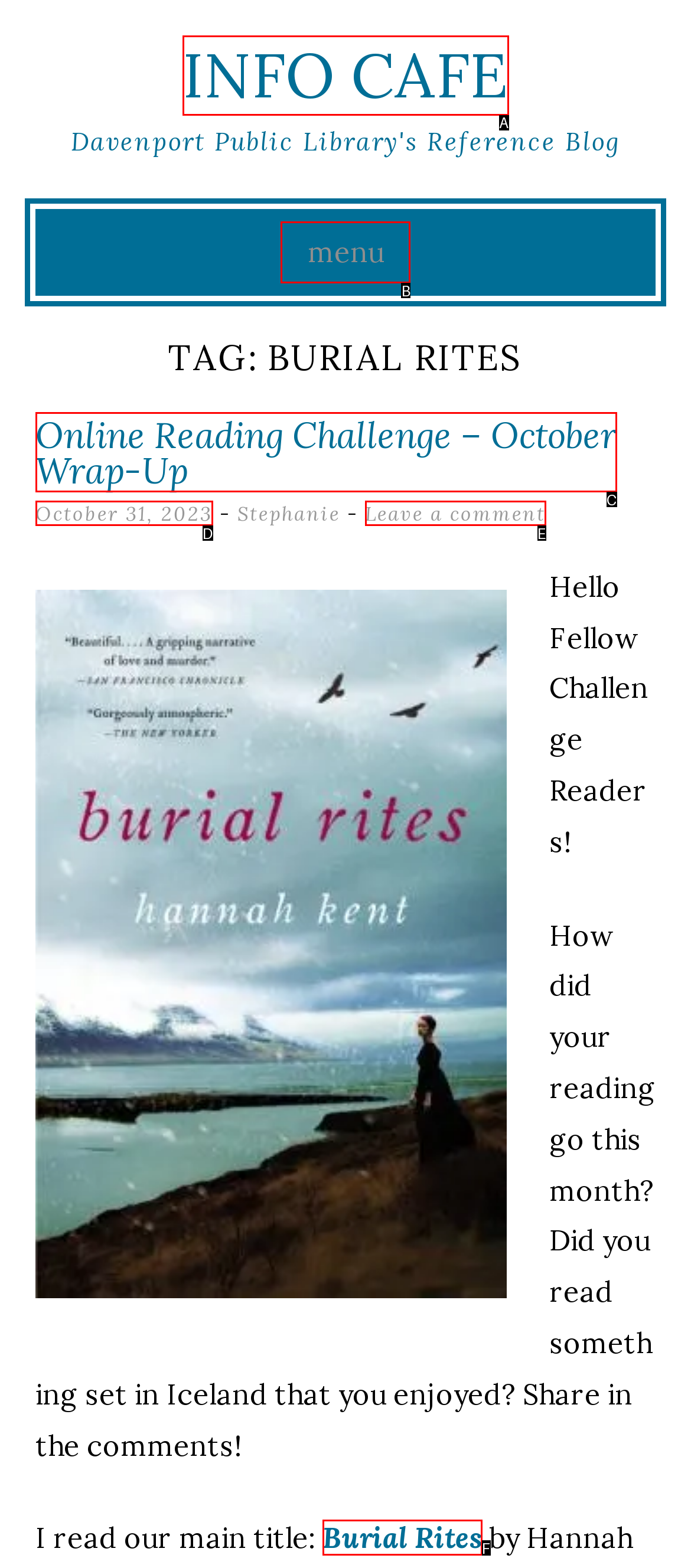Determine which HTML element fits the description: Leave a comment. Answer with the letter corresponding to the correct choice.

E